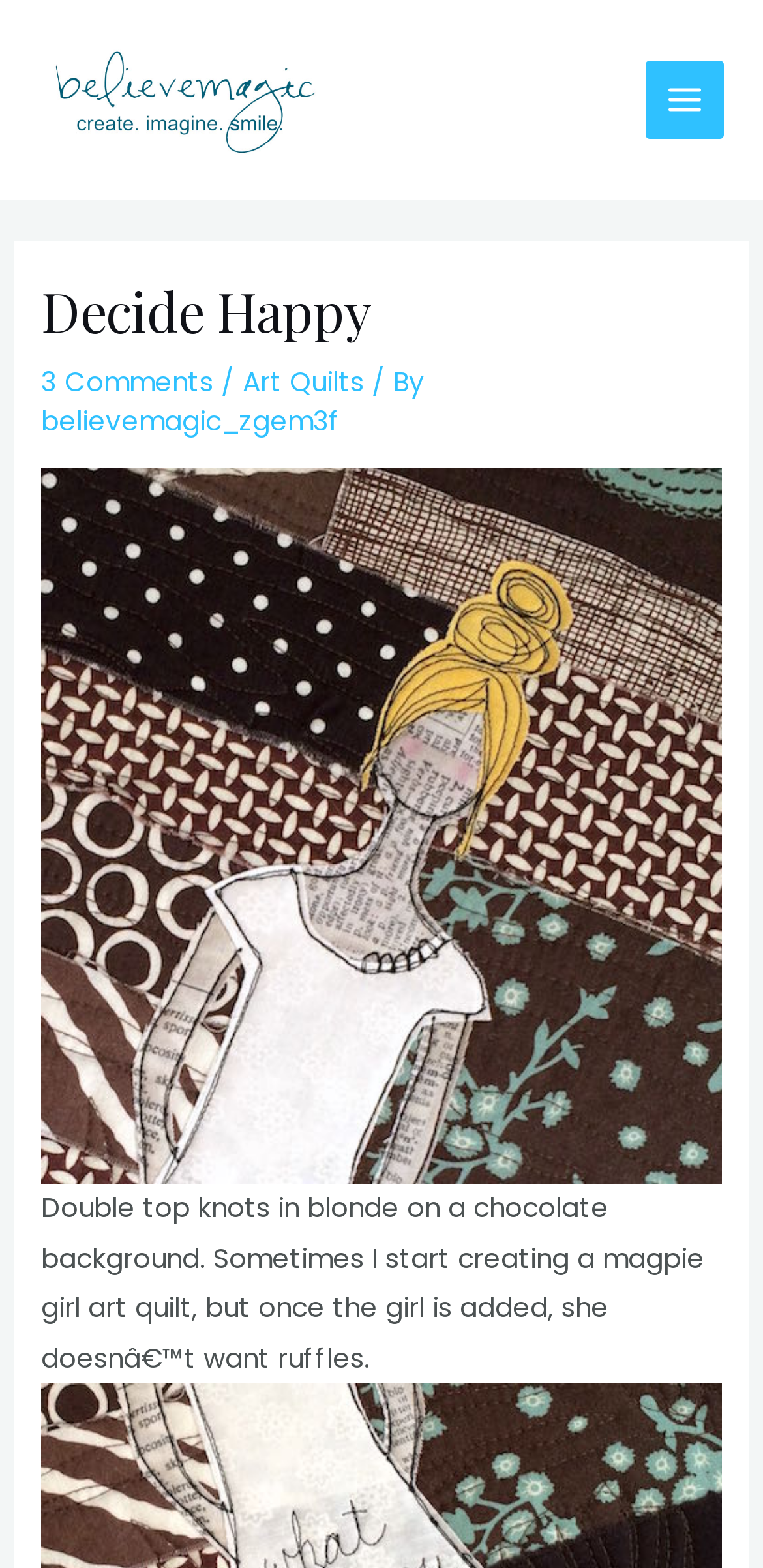Provide your answer to the question using just one word or phrase: What is the background color of the art quilt?

chocolate